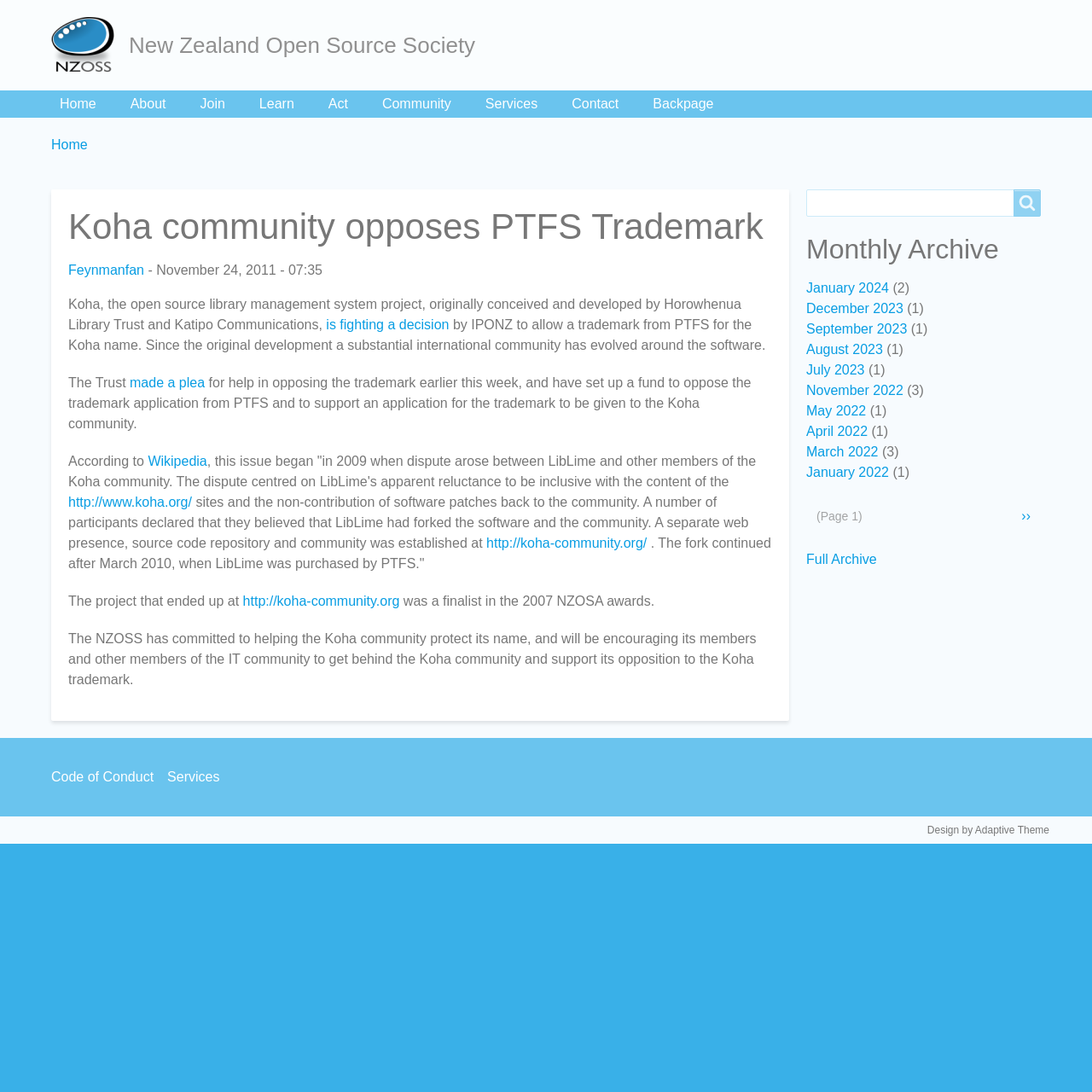What is the name of the library management system project?
Using the image, elaborate on the answer with as much detail as possible.

I found the answer by looking at the article content, specifically the sentence 'Koha, the open source library management system project, originally conceived and developed by Horowhenua Library Trust and Katipo Communications,' which mentions the name of the project.